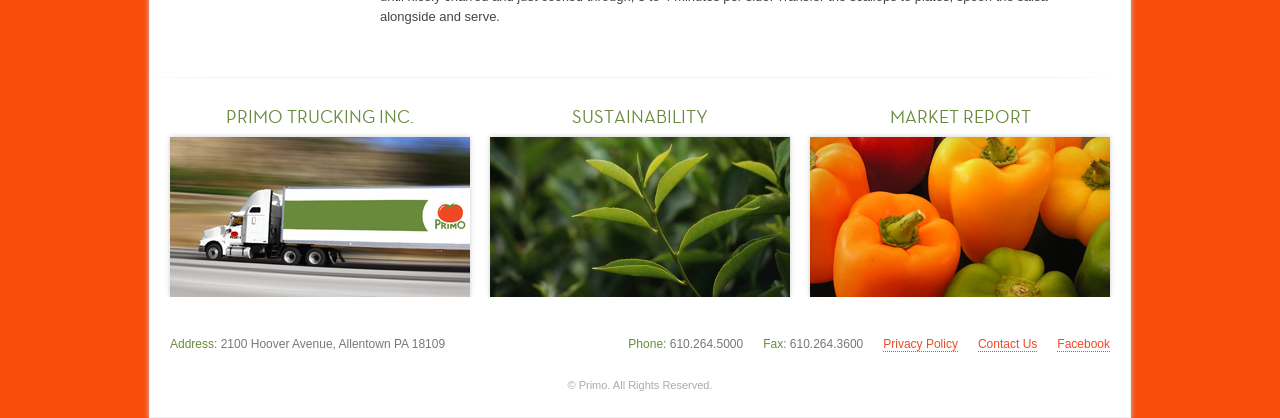What is the phone number of Primo Trucking Inc.?
Analyze the image and deliver a detailed answer to the question.

The phone number is obtained from the static text elements at the bottom of the webpage, which reads 'Phone:' followed by the actual phone number '610.264.5000'.